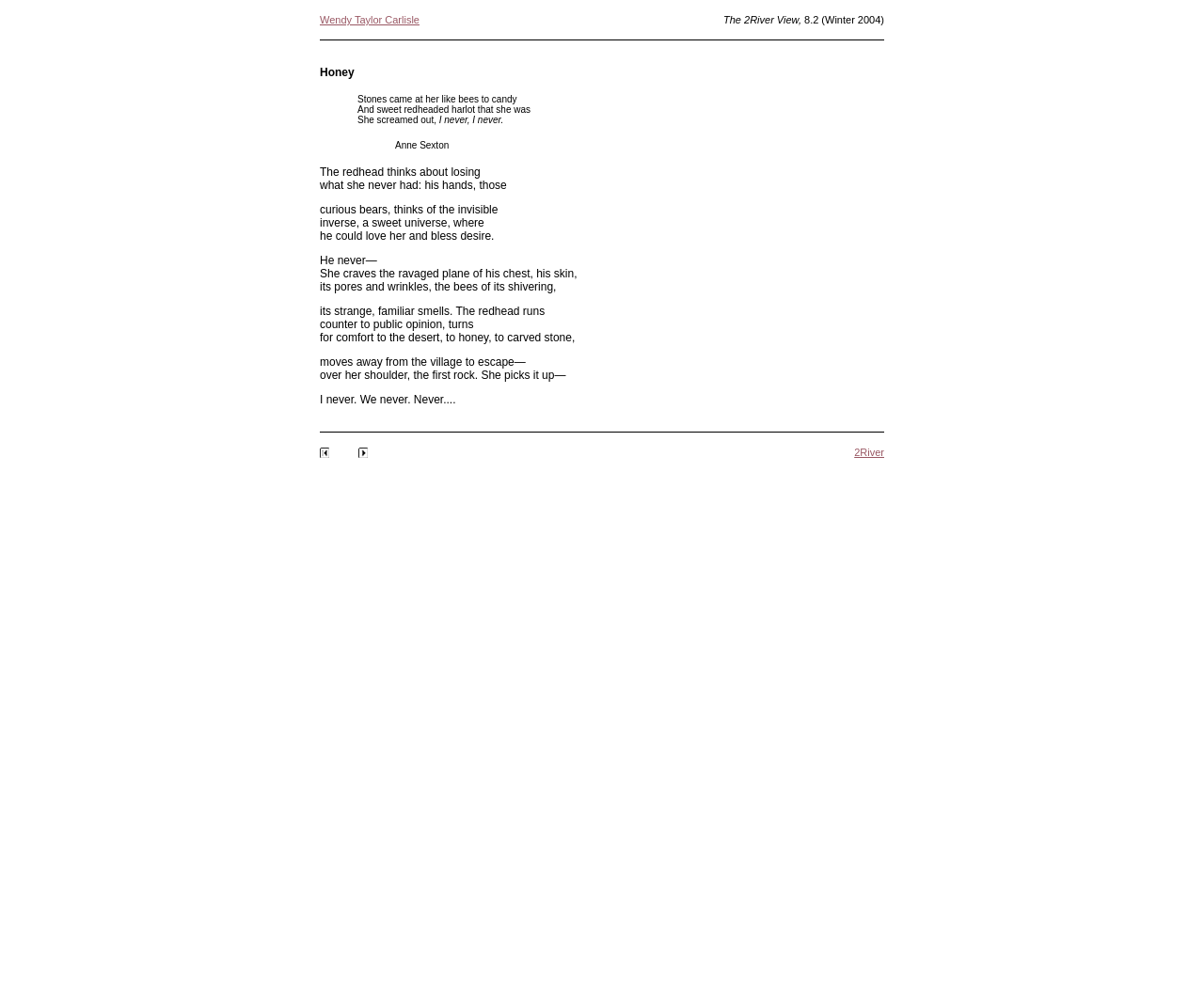Please give a concise answer to this question using a single word or phrase: 
How many images are on the webpage?

6